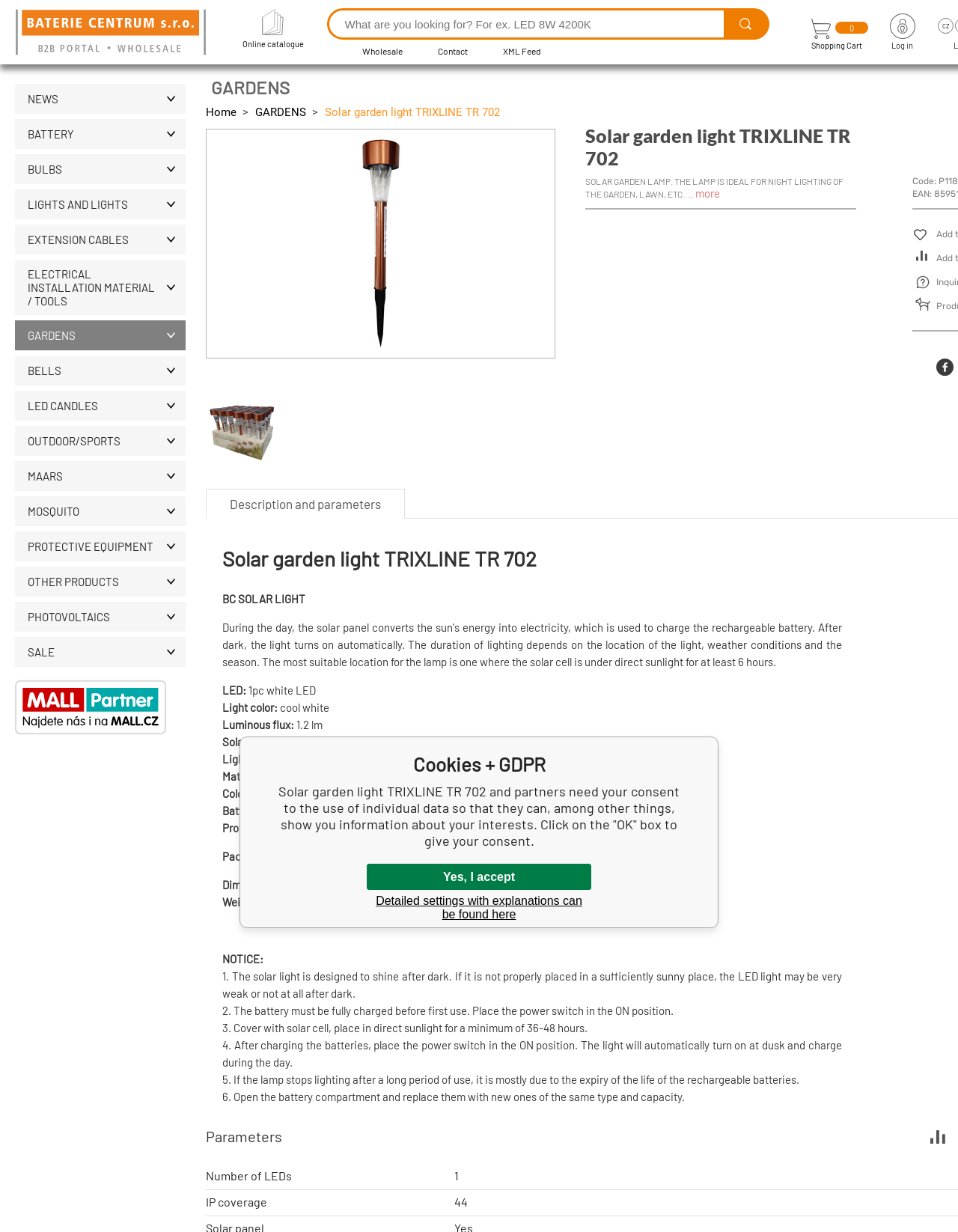Determine the bounding box for the described UI element: "XML Feed".

[0.525, 0.037, 0.564, 0.046]